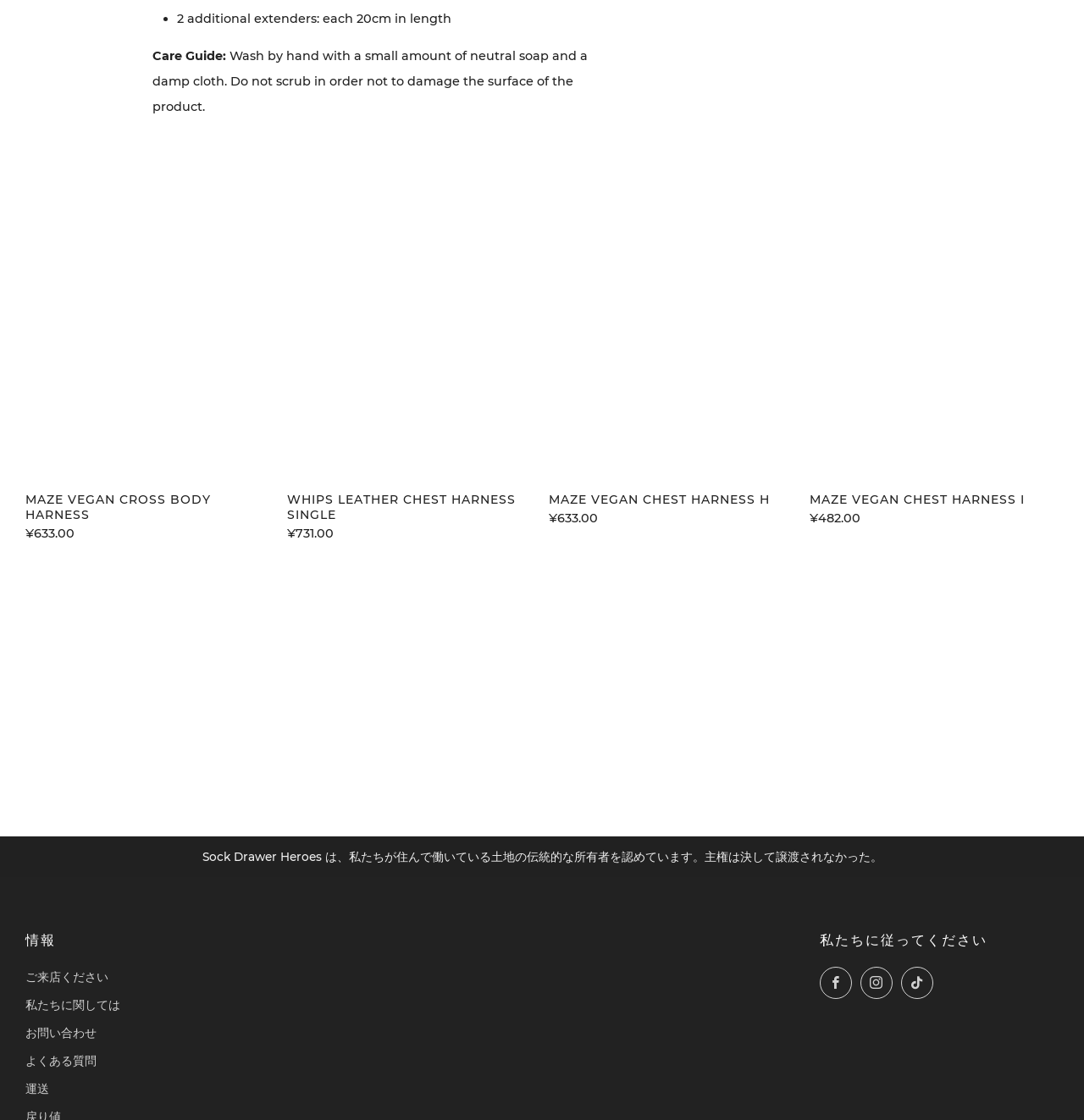Can you determine the bounding box coordinates of the area that needs to be clicked to fulfill the following instruction: "Click on the 'Maze Vegan Cross Body Harness' link"?

[0.023, 0.201, 0.253, 0.423]